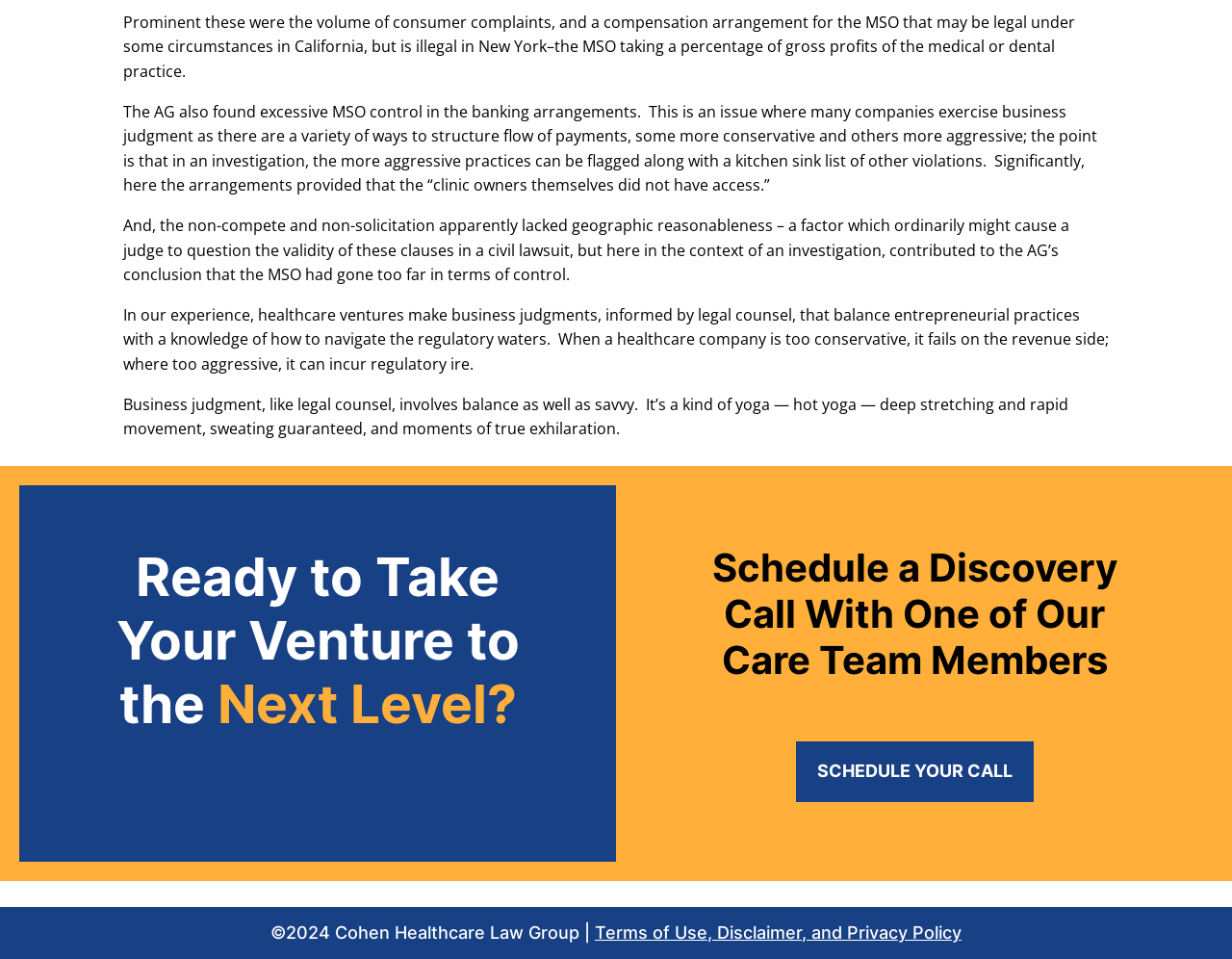What is the name of the law group mentioned on the webpage?
Based on the image content, provide your answer in one word or a short phrase.

Cohen Healthcare Law Group